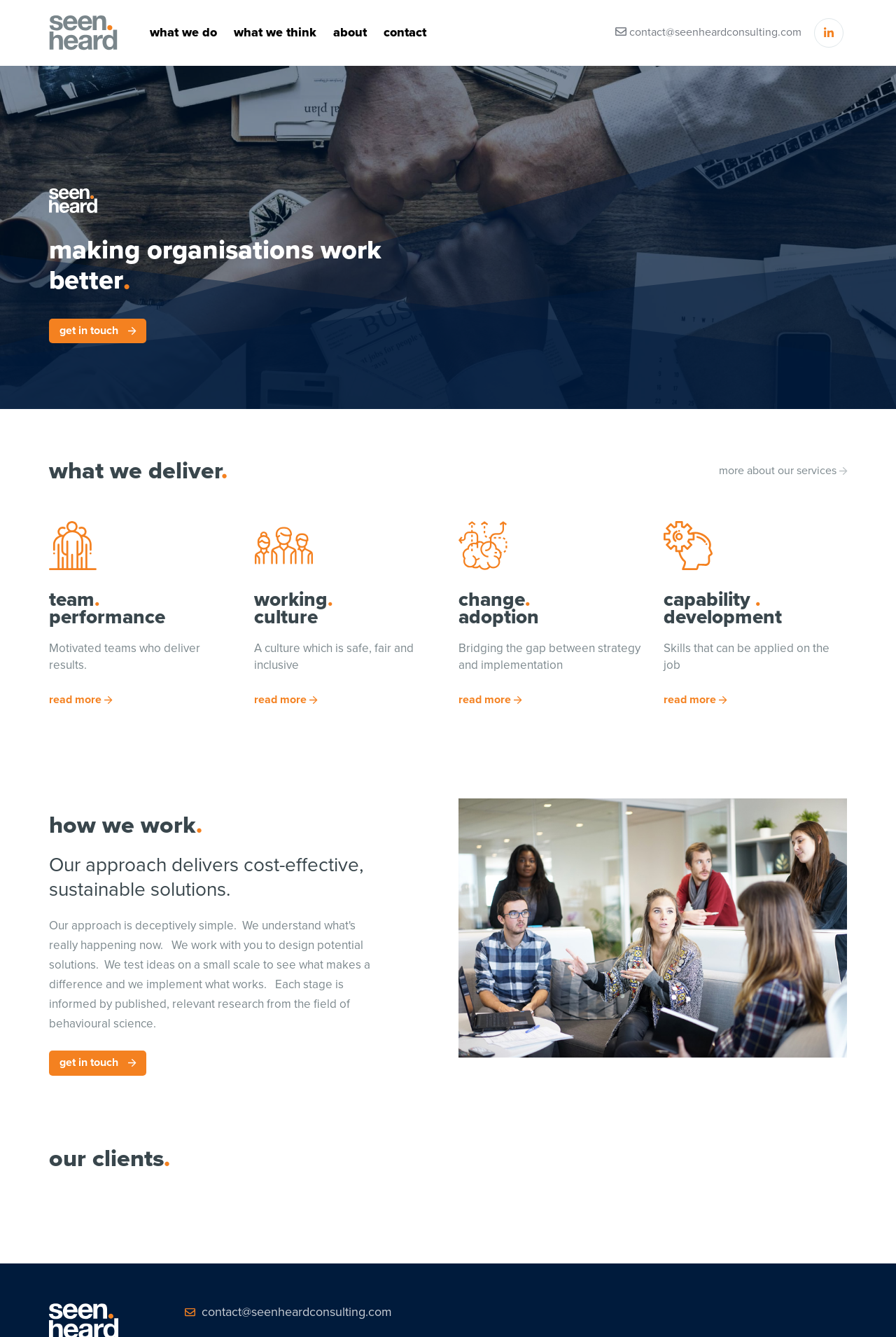Identify the bounding box coordinates of the part that should be clicked to carry out this instruction: "Get in touch".

[0.055, 0.238, 0.164, 0.257]